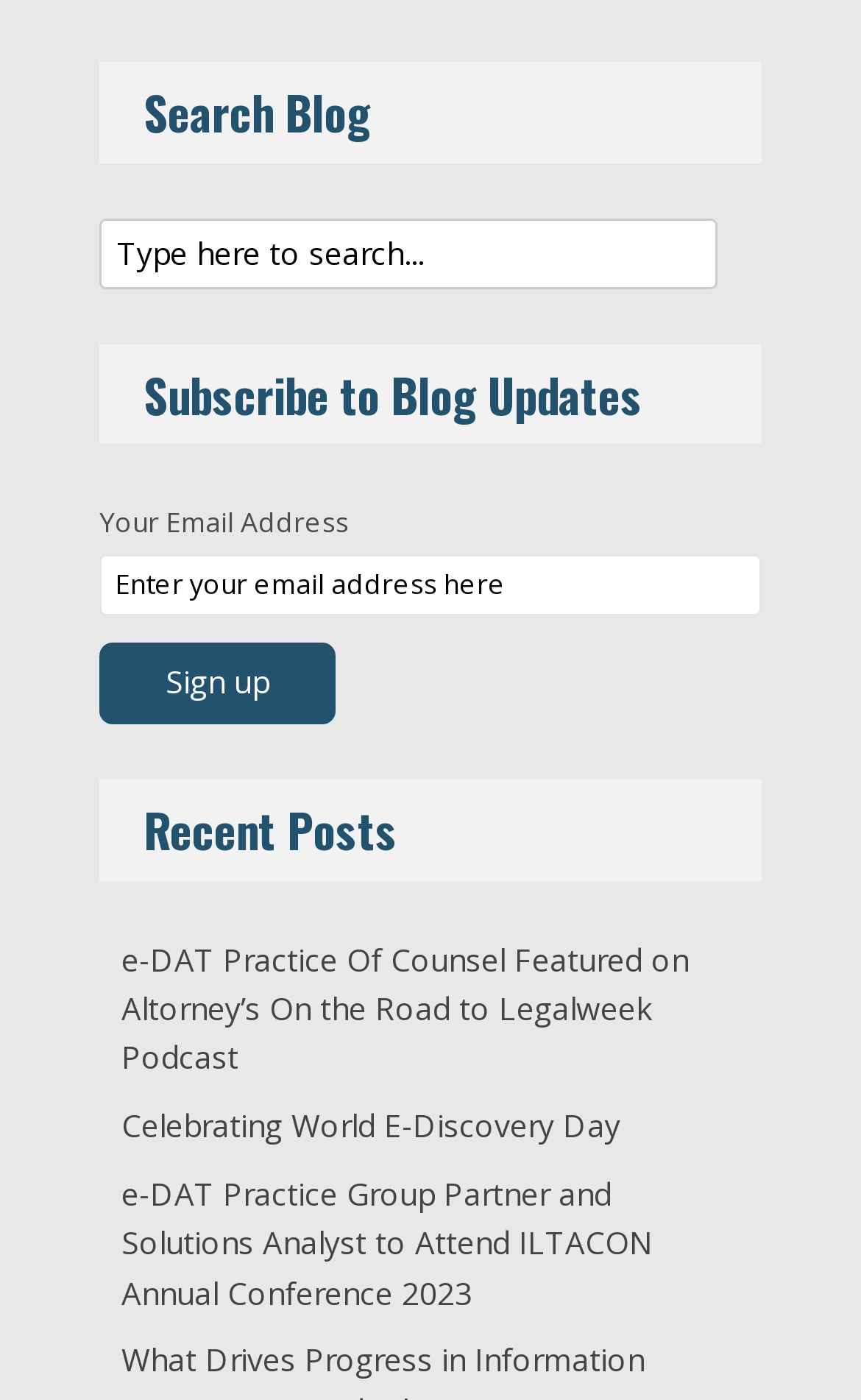Please give a succinct answer to the question in one word or phrase:
What is the topic of the first recent post?

e-DAT Practice Of Counsel